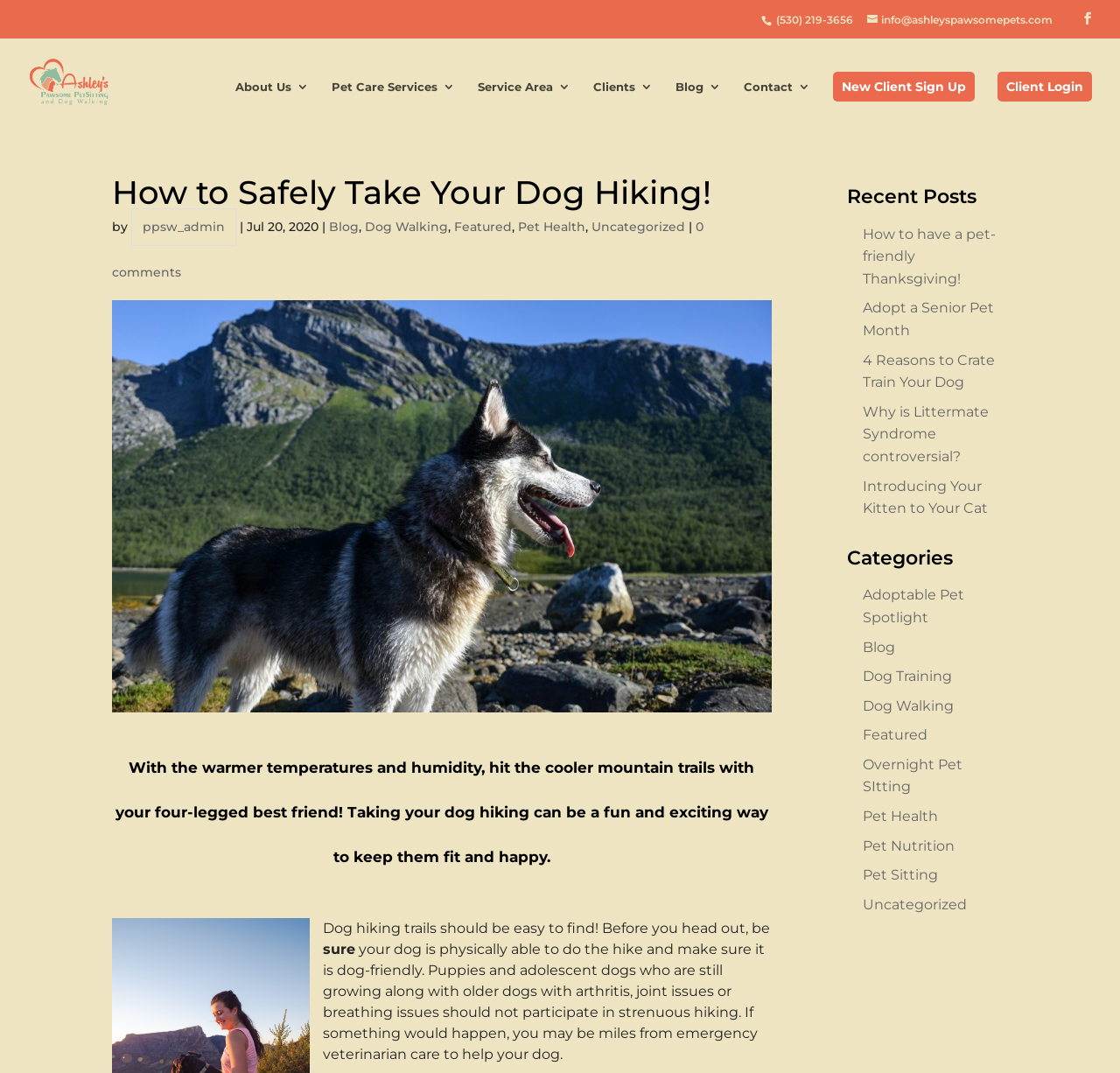Identify the bounding box coordinates for the element you need to click to achieve the following task: "Learn more about dog walking services". Provide the bounding box coordinates as four float numbers between 0 and 1, in the form [left, top, right, bottom].

[0.77, 0.622, 0.85, 0.638]